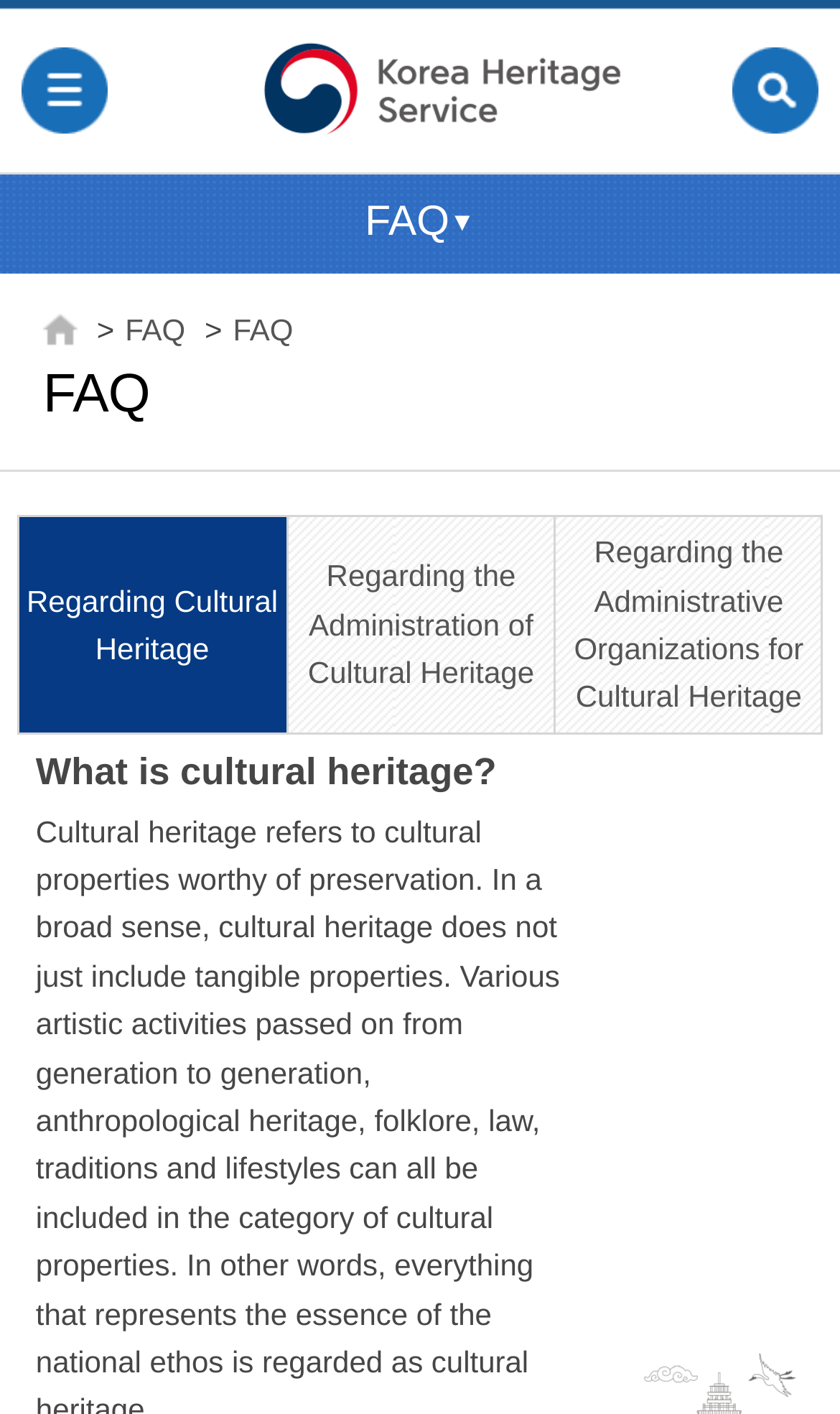Please determine the bounding box coordinates of the area that needs to be clicked to complete this task: 'open FAQ page'. The coordinates must be four float numbers between 0 and 1, formatted as [left, top, right, bottom].

[0.149, 0.221, 0.221, 0.245]